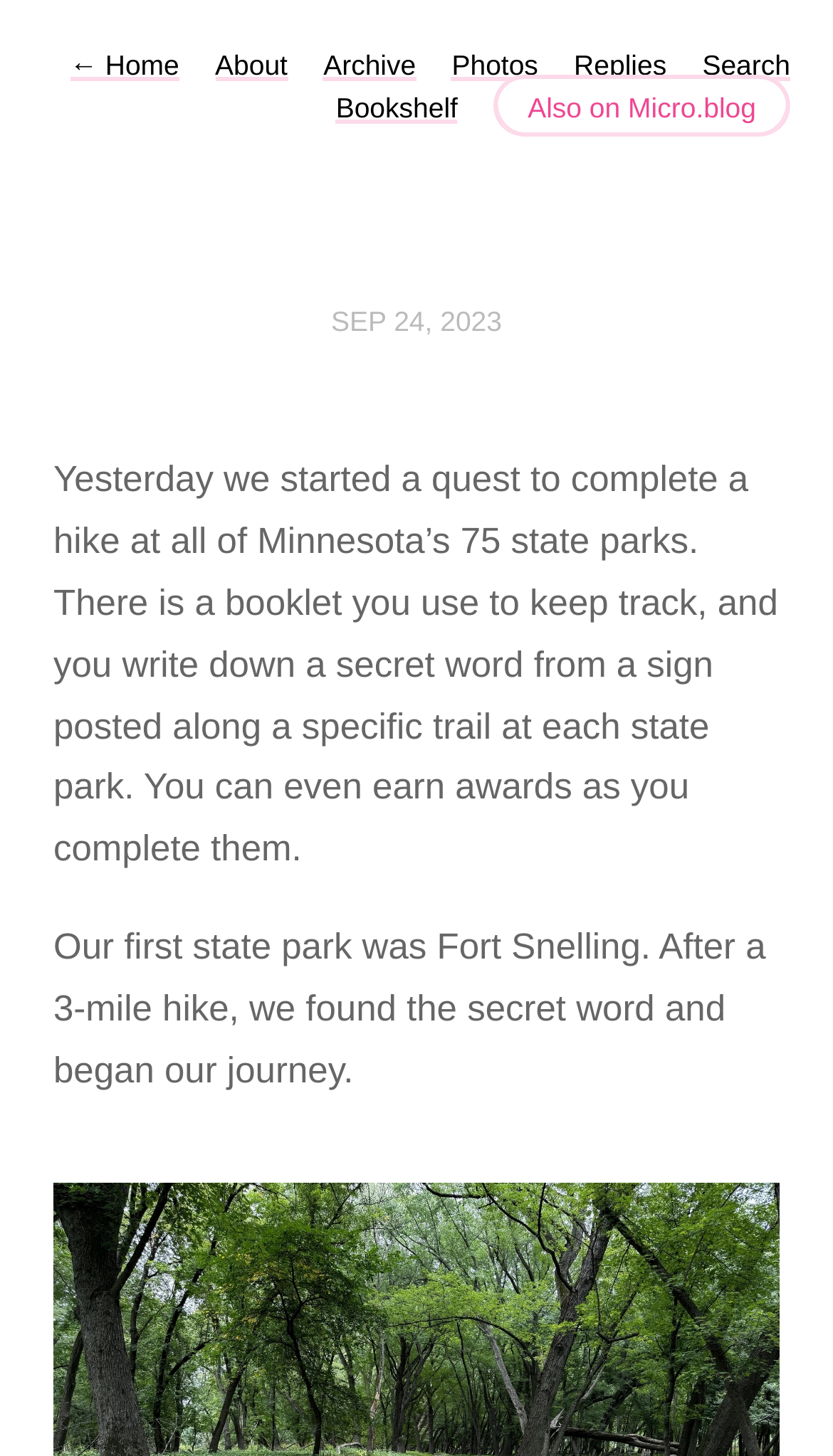How many awards can be earned in the state park quest?
Please provide a detailed and thorough answer to the question.

I read the article and found that it mentions that awards can be earned as you complete the state park quest, but it does not specify the number of awards that can be earned.